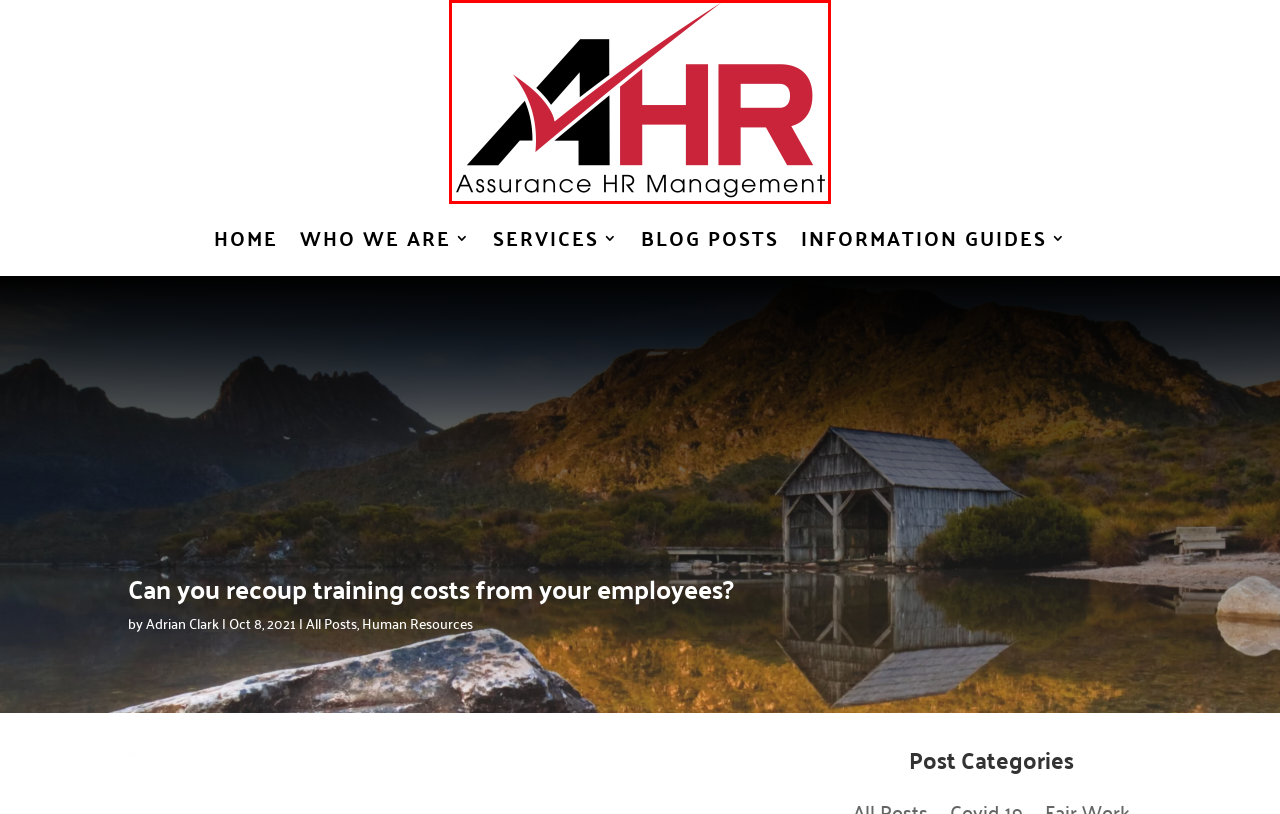Review the screenshot of a webpage which includes a red bounding box around an element. Select the description that best fits the new webpage once the element in the bounding box is clicked. Here are the candidates:
A. Home - Assurance HR Management
B. Blog Posts - Assurance HR Management
C. 3 Tips to combat absenteeism in your workplace - Assurance HR Management
D. WH&S Archives - Assurance HR Management
E. All Posts Archives - Assurance HR Management
F. Modern Awards Archives - Assurance HR Management
G. Recruitment Services - Assurance HR Management
H. Human Resources Archives - Assurance HR Management

A